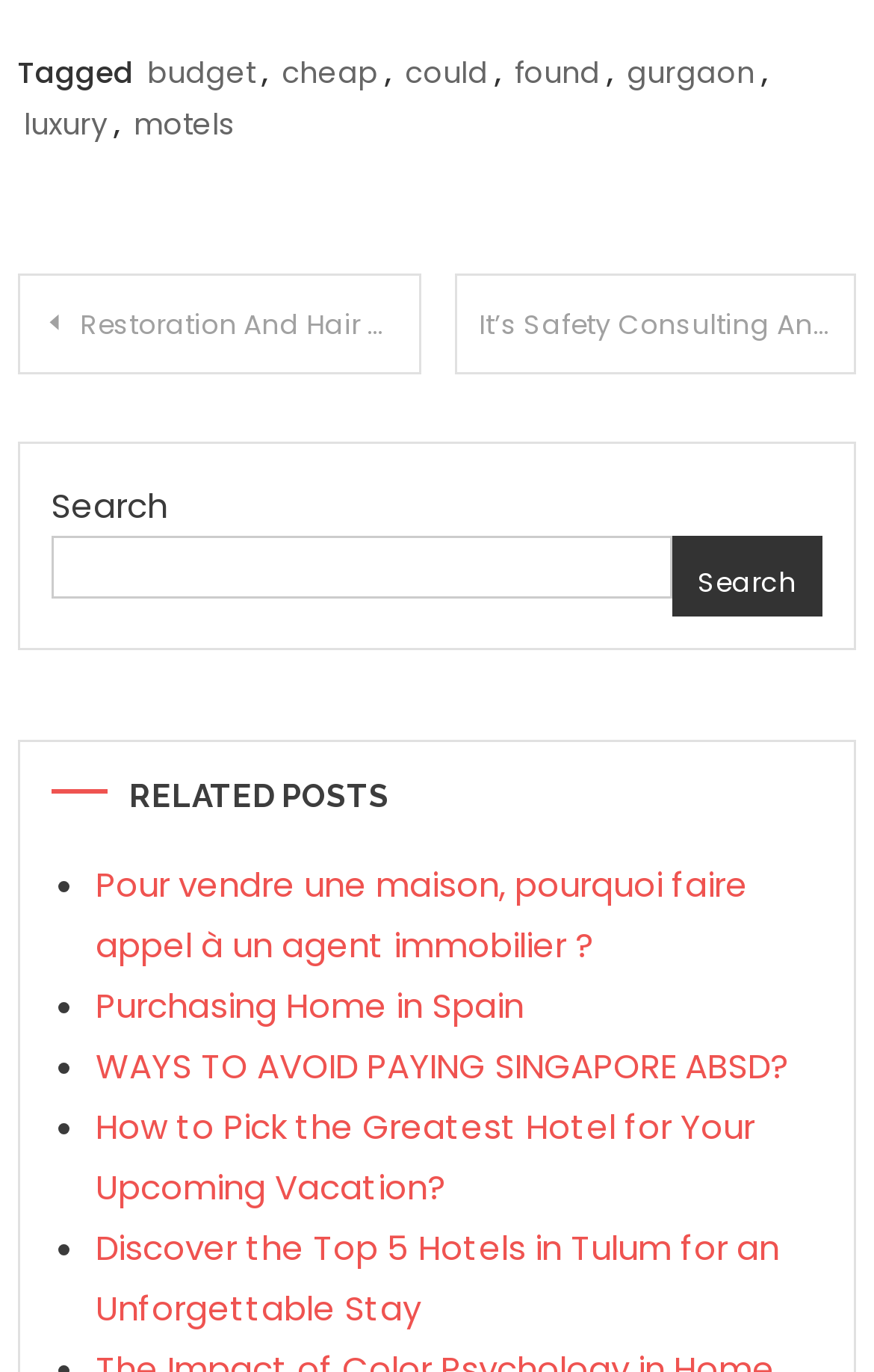Refer to the screenshot and give an in-depth answer to this question: What is the purpose of the search box?

I located the search section with the ID 127, which contains a static text 'Search', a search box, and a search button. The purpose of the search box is to search for something.